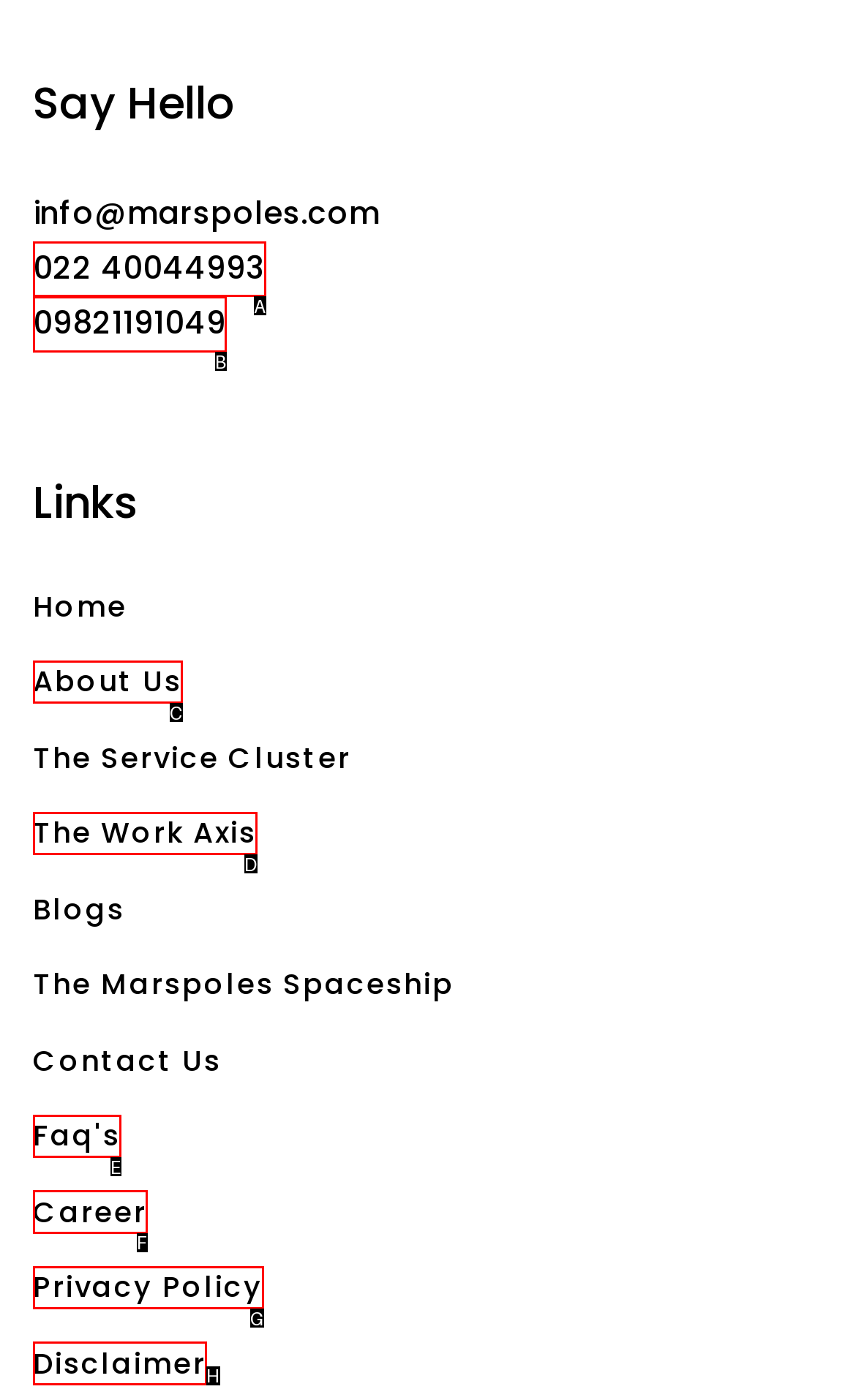From the given choices, determine which HTML element matches the description: The Work Axis. Reply with the appropriate letter.

D